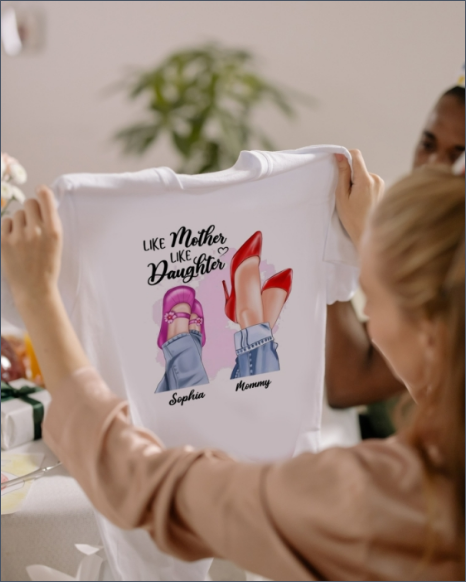Provide a one-word or one-phrase answer to the question:
What is the atmosphere of the scene?

Celebratory